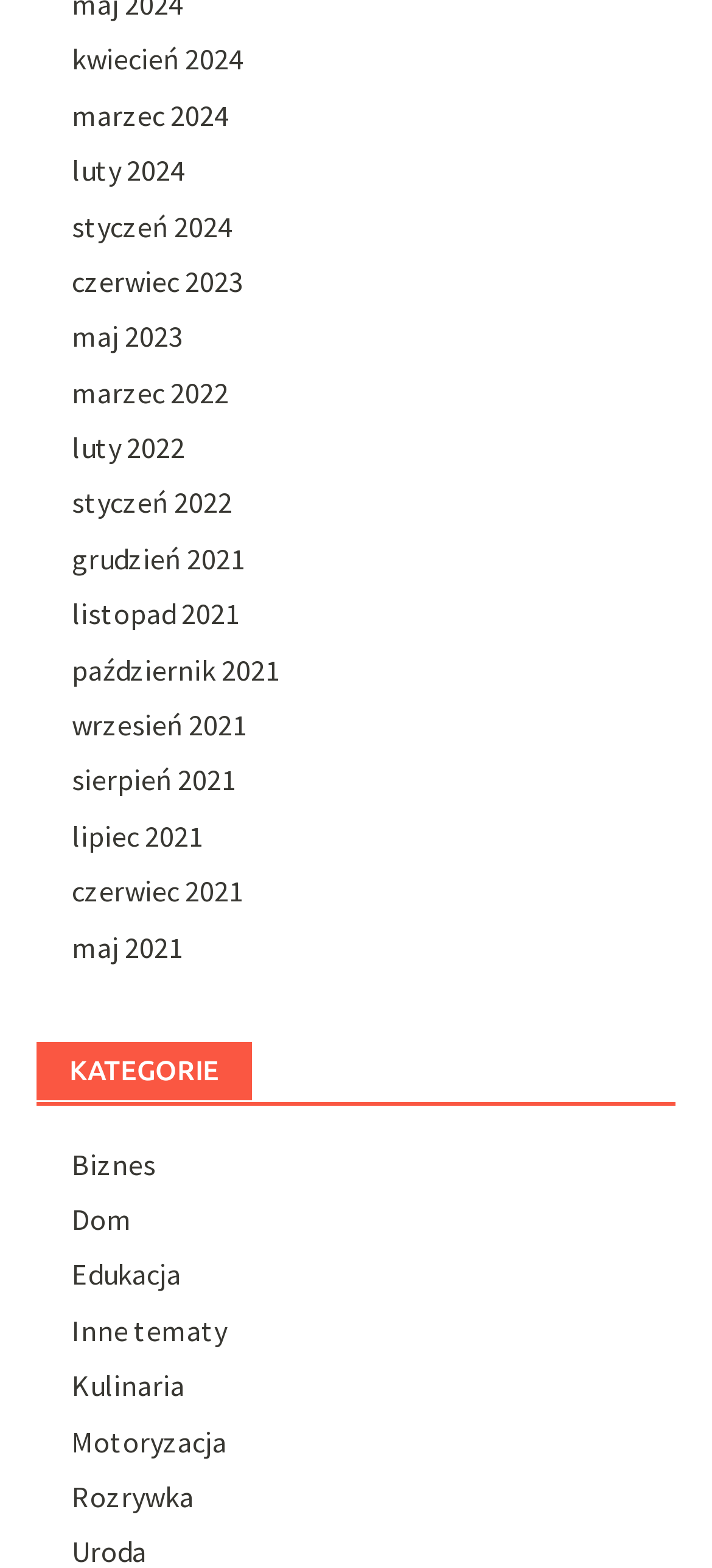Please determine the bounding box of the UI element that matches this description: Kulinaria. The coordinates should be given as (top-left x, top-left y, bottom-right x, bottom-right y), with all values between 0 and 1.

[0.1, 0.872, 0.259, 0.895]